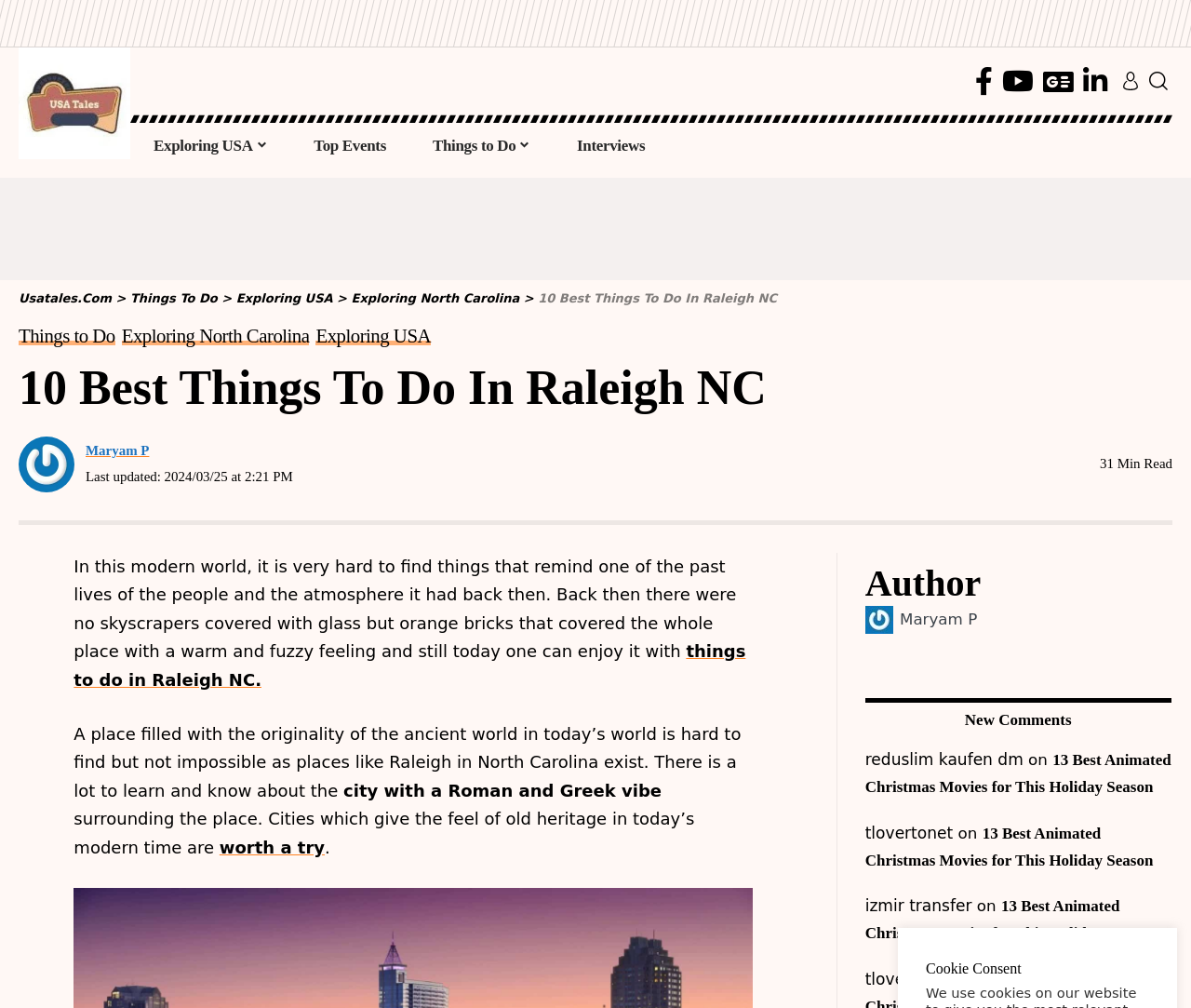Highlight the bounding box of the UI element that corresponds to this description: "aria-label="LinkedIn"".

[0.905, 0.057, 0.934, 0.104]